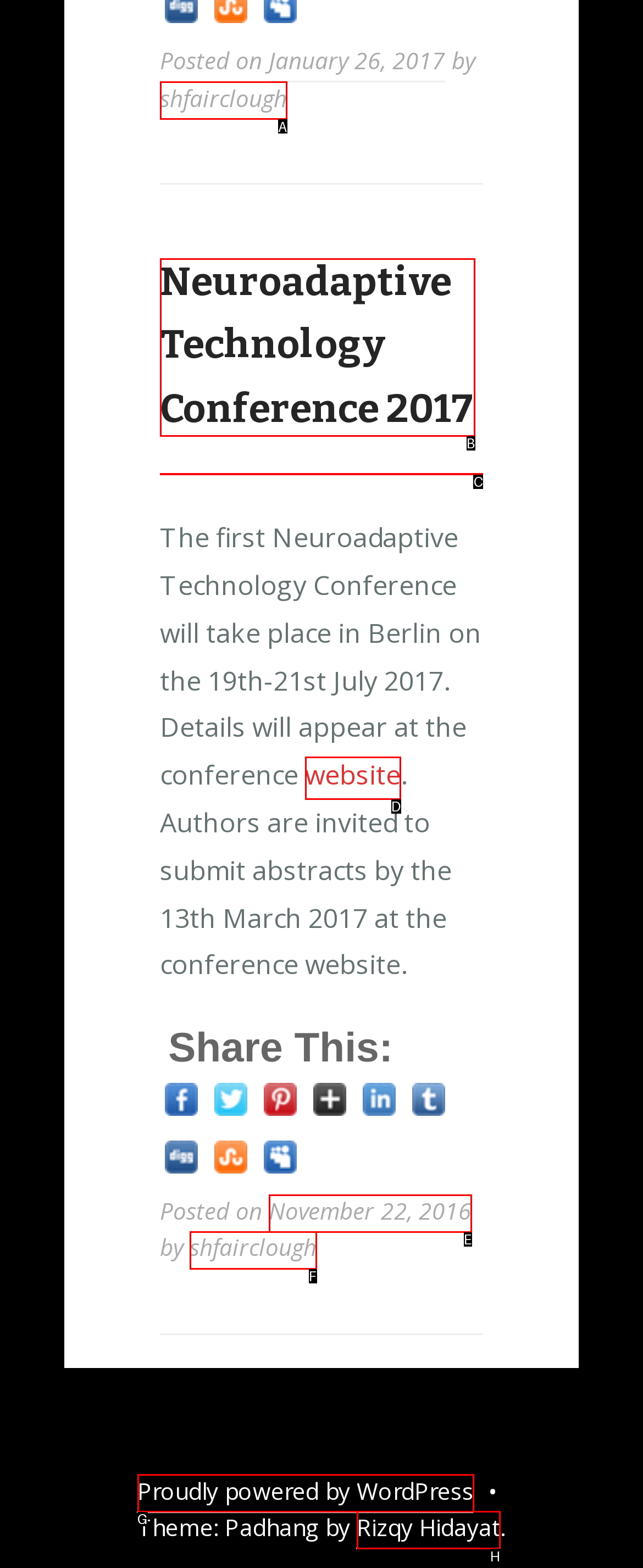Find the option that matches this description: website
Provide the corresponding letter directly.

D